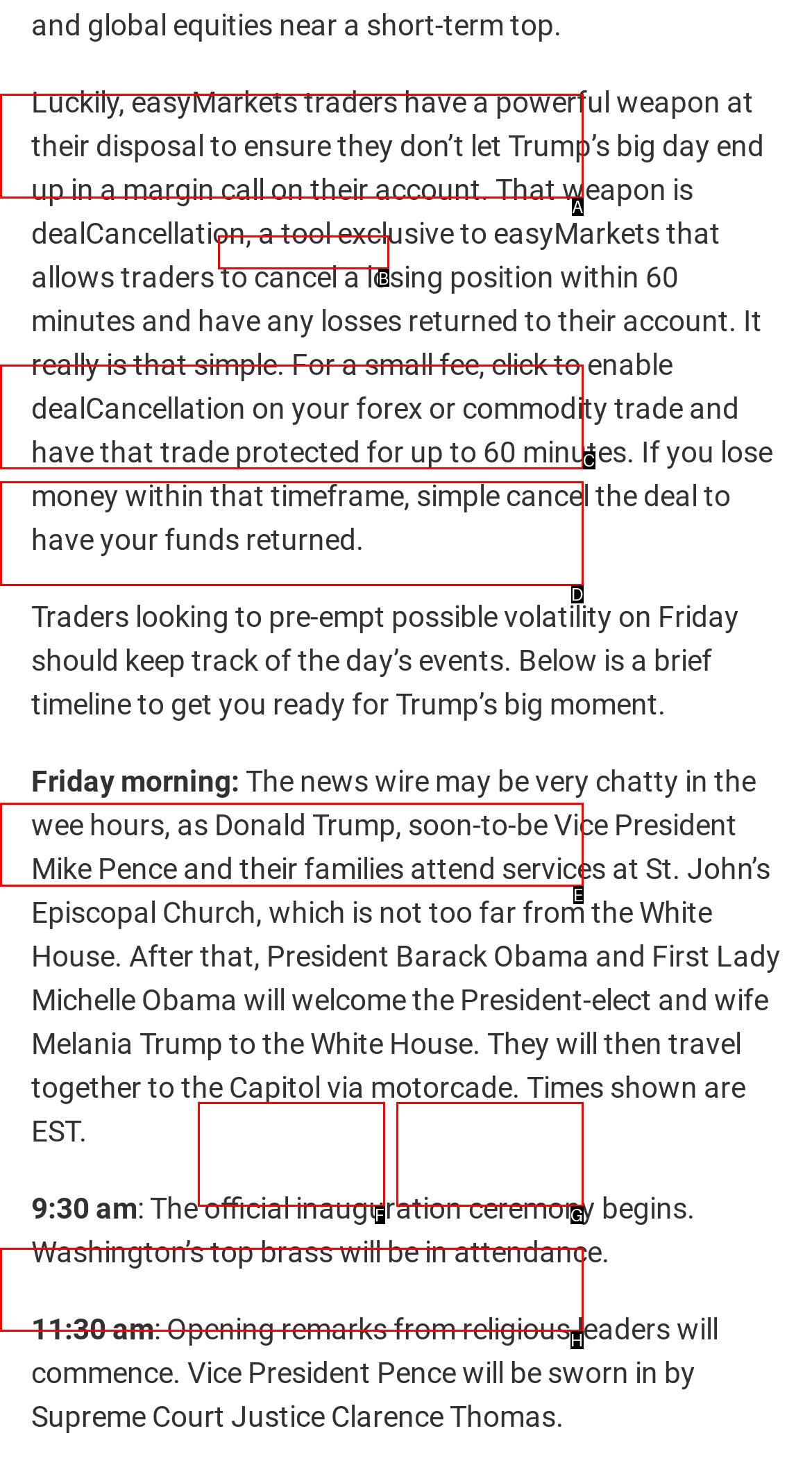Specify which UI element should be clicked to accomplish the task: Click the 'easyMarkets' link. Answer with the letter of the correct choice.

B